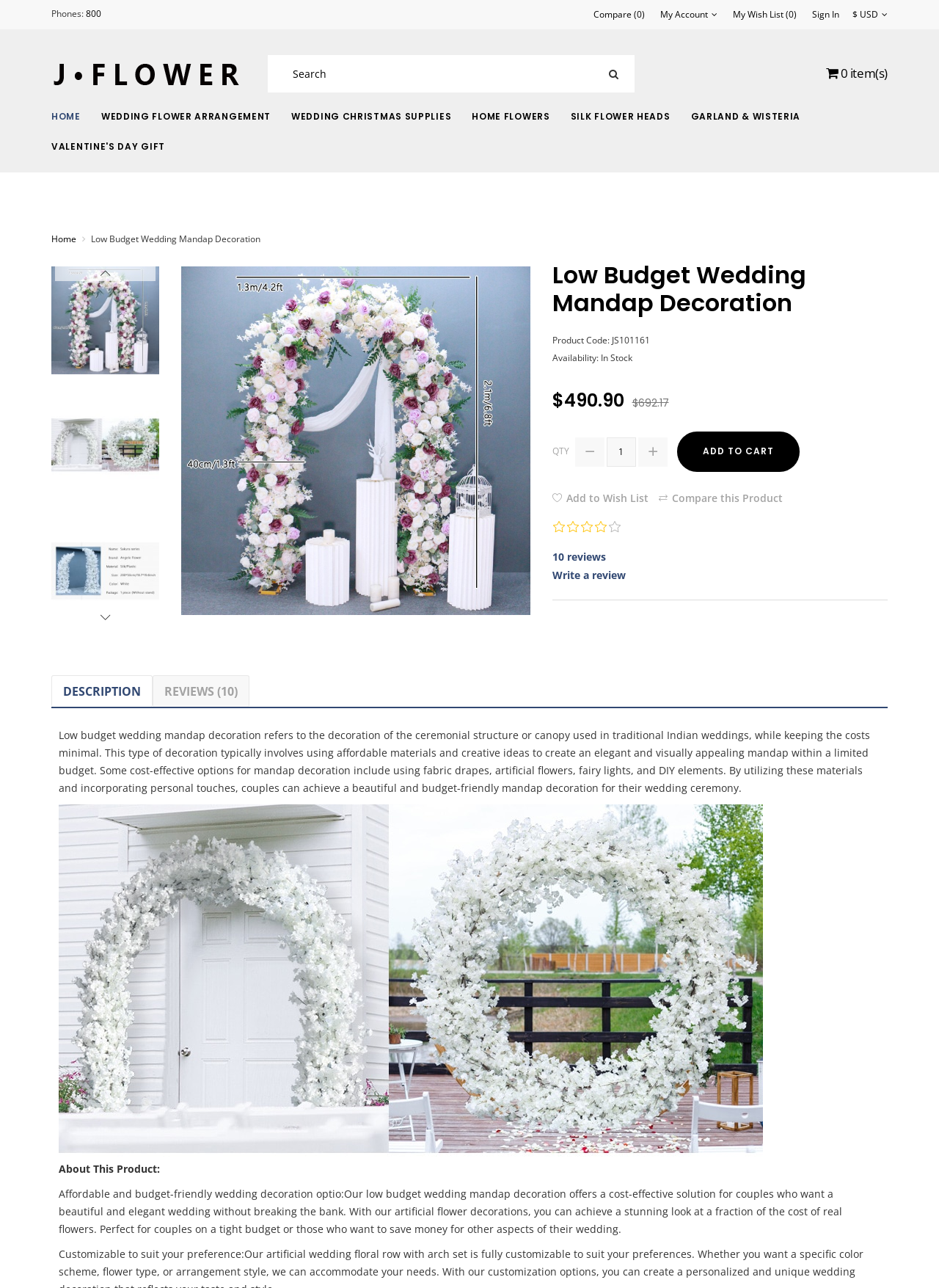Locate the bounding box coordinates of the element you need to click to accomplish the task described by this instruction: "View your wish list".

[0.78, 0.007, 0.848, 0.015]